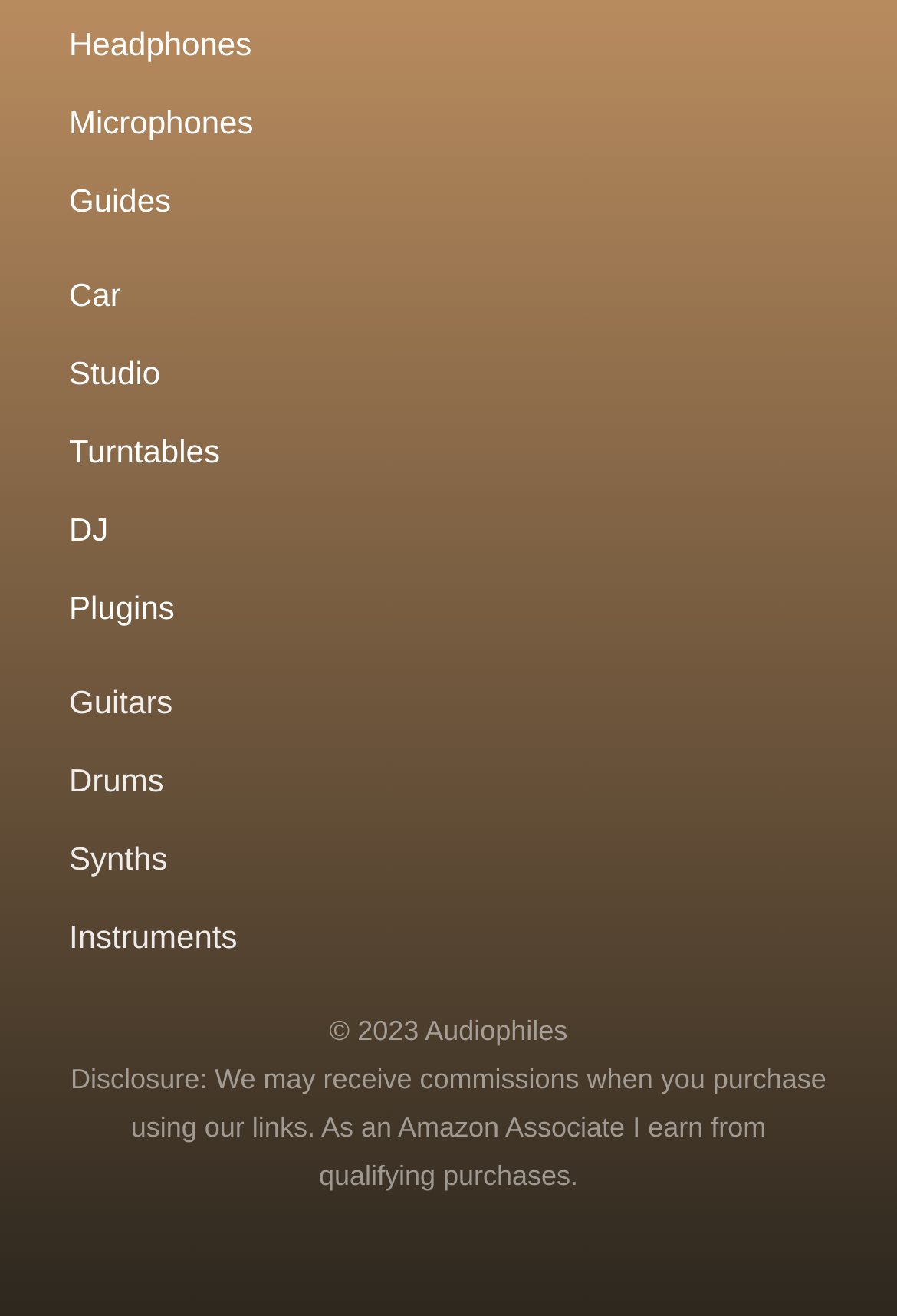Use a single word or phrase to respond to the question:
What is the last category of products listed?

Instruments